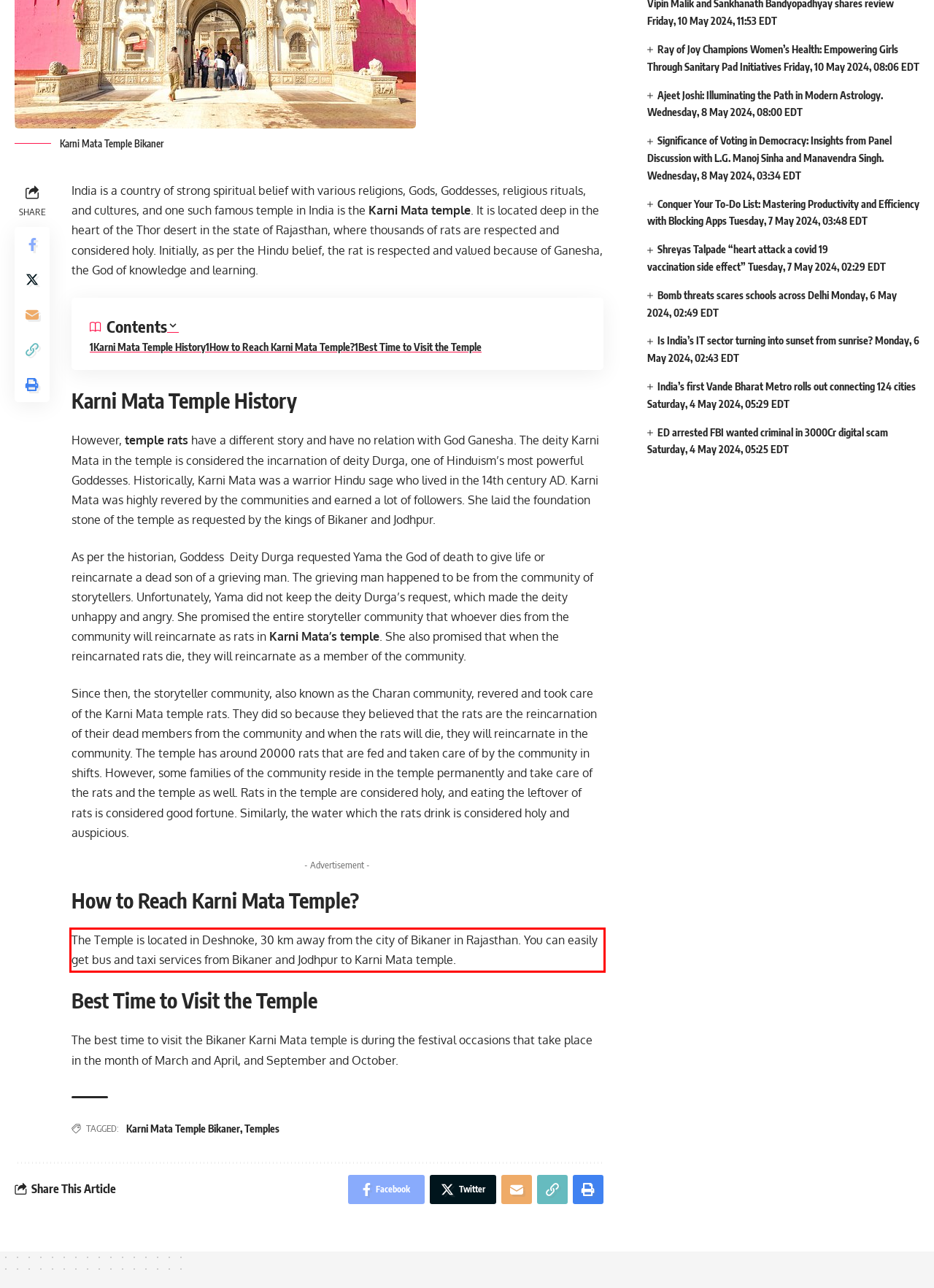Given a webpage screenshot with a red bounding box, perform OCR to read and deliver the text enclosed by the red bounding box.

The Temple is located in Deshnoke, 30 km away from the city of Bikaner in Rajasthan. You can easily get bus and taxi services from Bikaner and Jodhpur to Karni Mata temple.